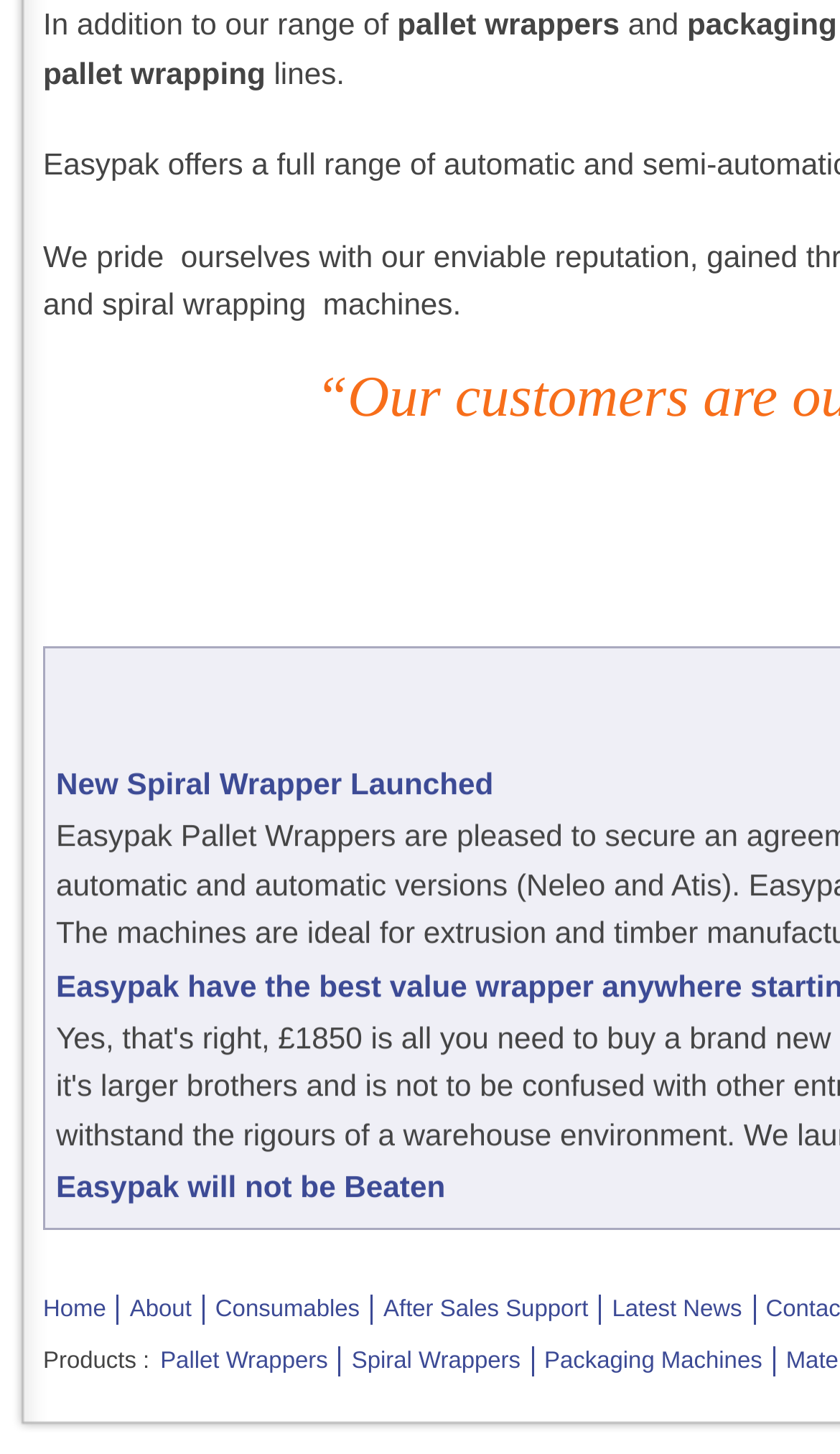Respond with a single word or phrase to the following question:
How many words are in the first sentence?

7